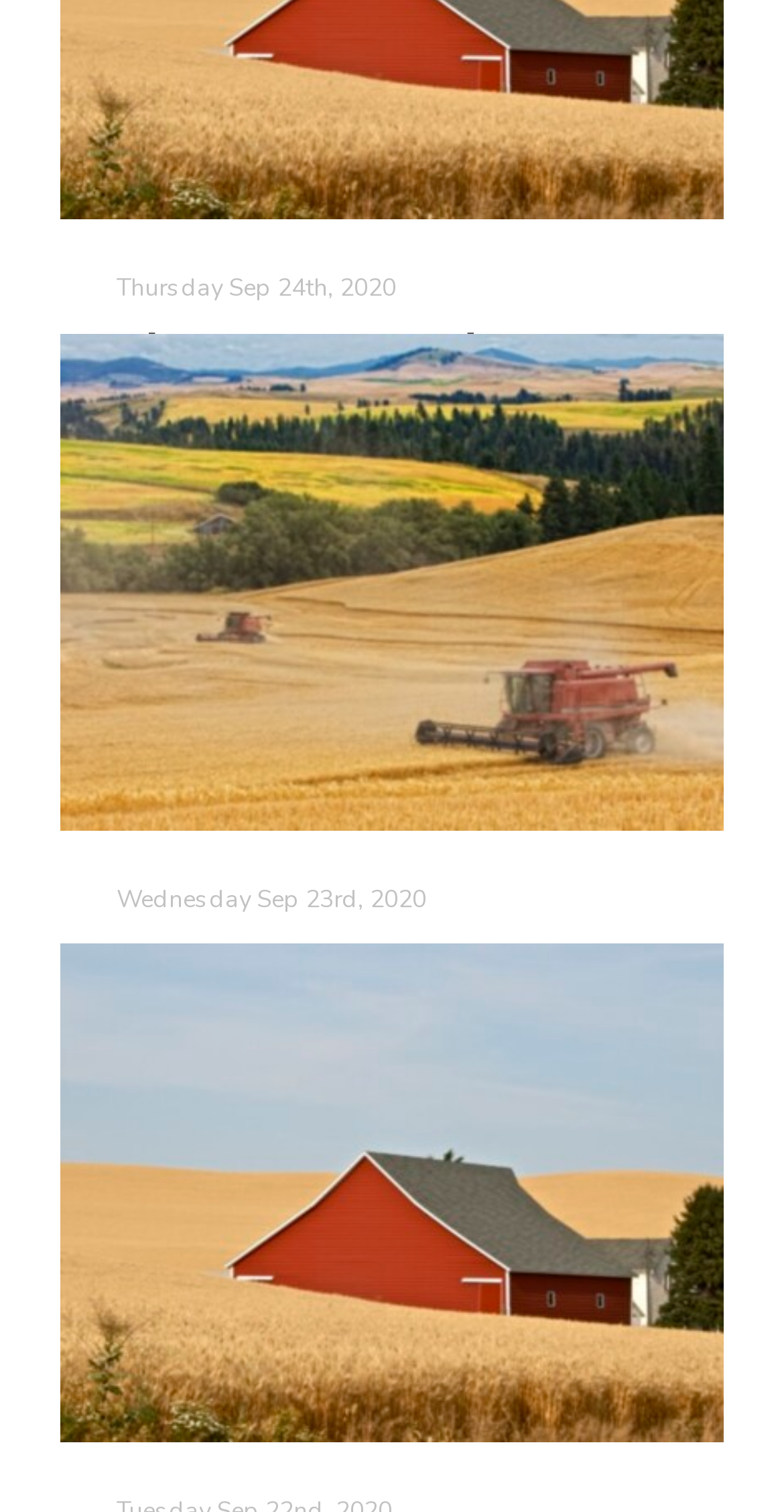Please find and report the bounding box coordinates of the element to click in order to perform the following action: "Read the article by JW". The coordinates should be expressed as four float numbers between 0 and 1, in the format [left, top, right, bottom].

None